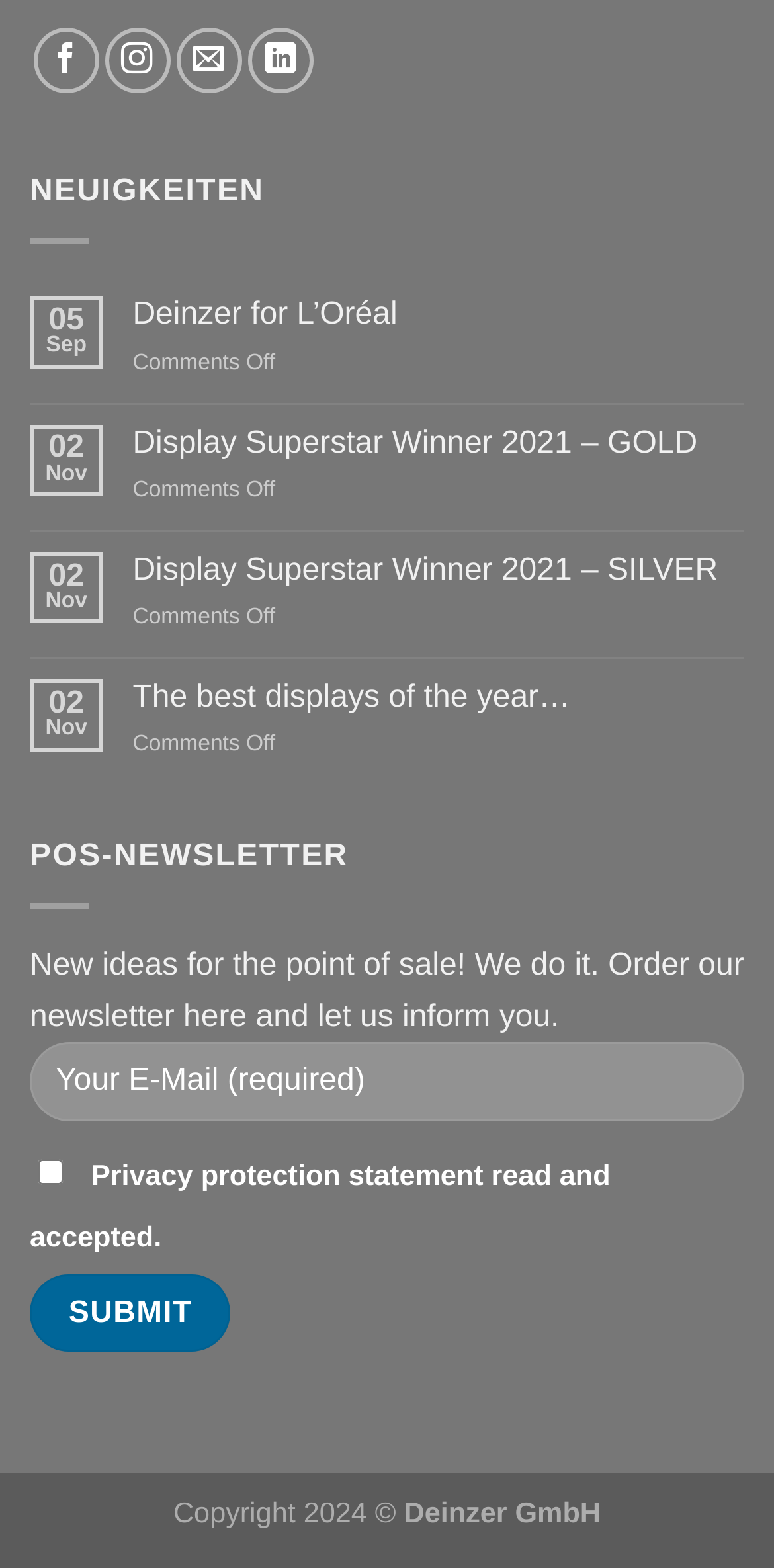Examine the image and give a thorough answer to the following question:
How many social media links are available?

I counted the number of social media links available on the webpage, which are 'Follow on Facebook', 'Follow on Instagram', 'Follow on LinkedIn', and 'Send us an email'. Therefore, there are 4 social media links available.